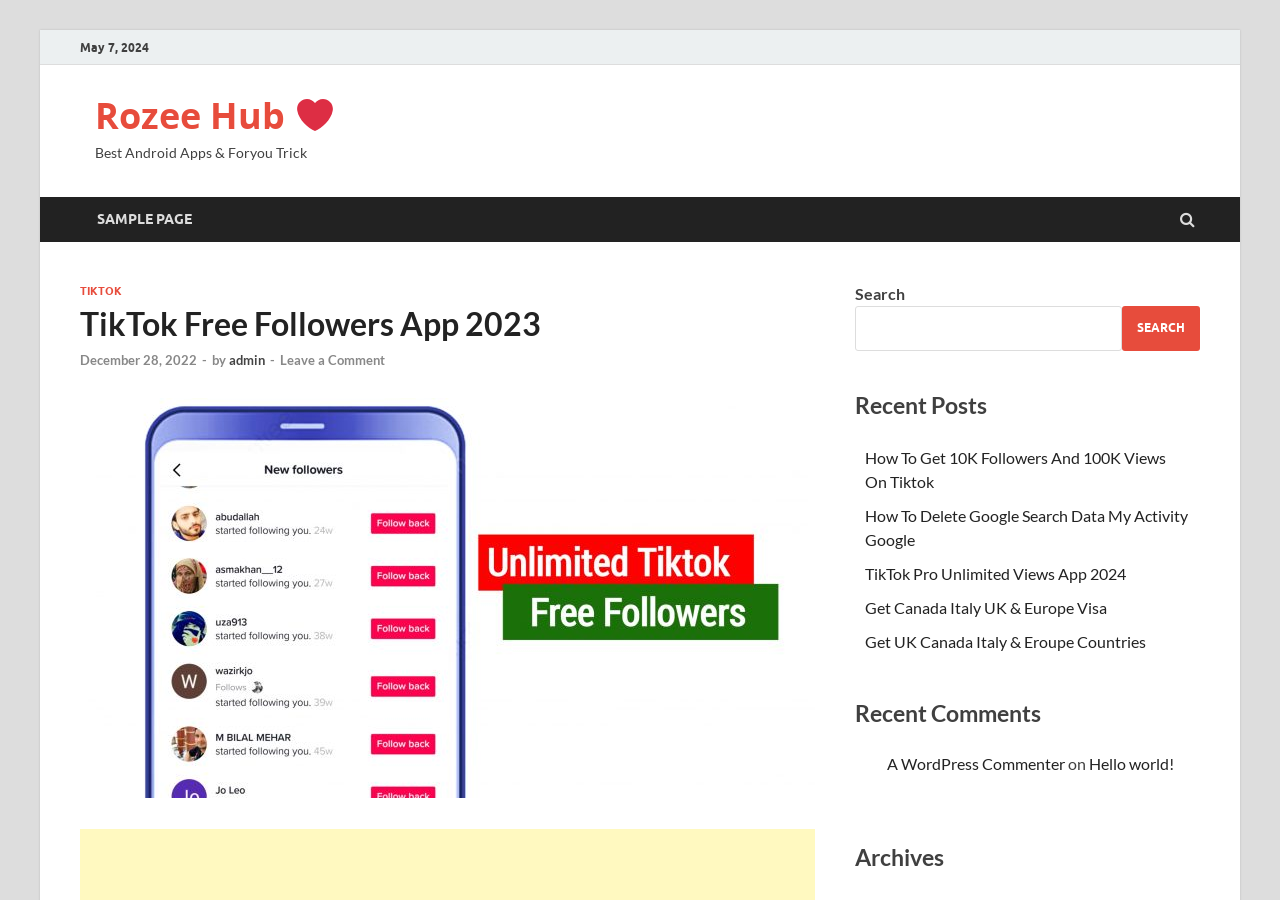Please specify the bounding box coordinates in the format (top-left x, top-left y, bottom-right x, bottom-right y), with values ranging from 0 to 1. Identify the bounding box for the UI component described as follows: parent_node: TIKTOK

[0.062, 0.869, 0.637, 0.89]